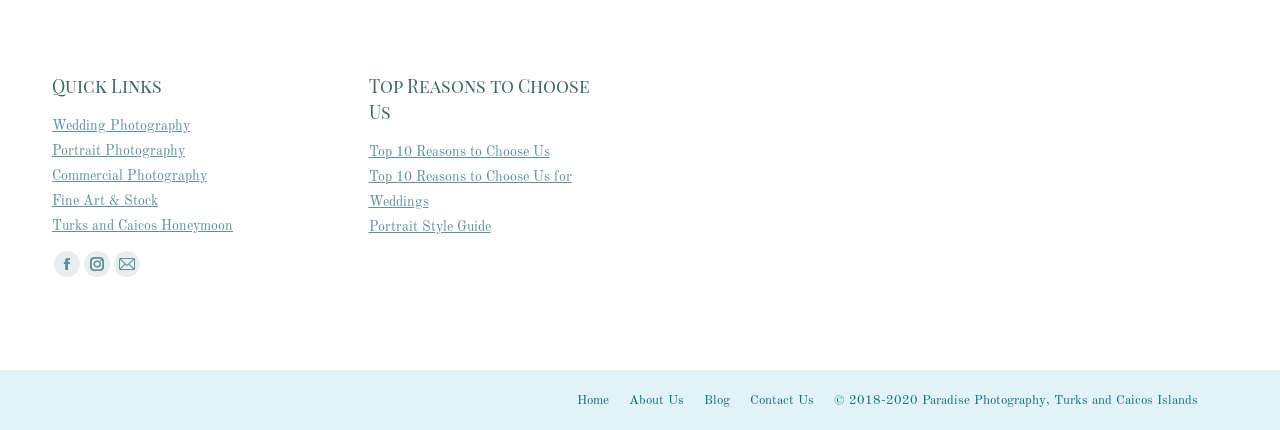Locate the bounding box coordinates of the element's region that should be clicked to carry out the following instruction: "Read Top 10 Reasons to Choose Us". The coordinates need to be four float numbers between 0 and 1, i.e., [left, top, right, bottom].

[0.288, 0.338, 0.429, 0.37]